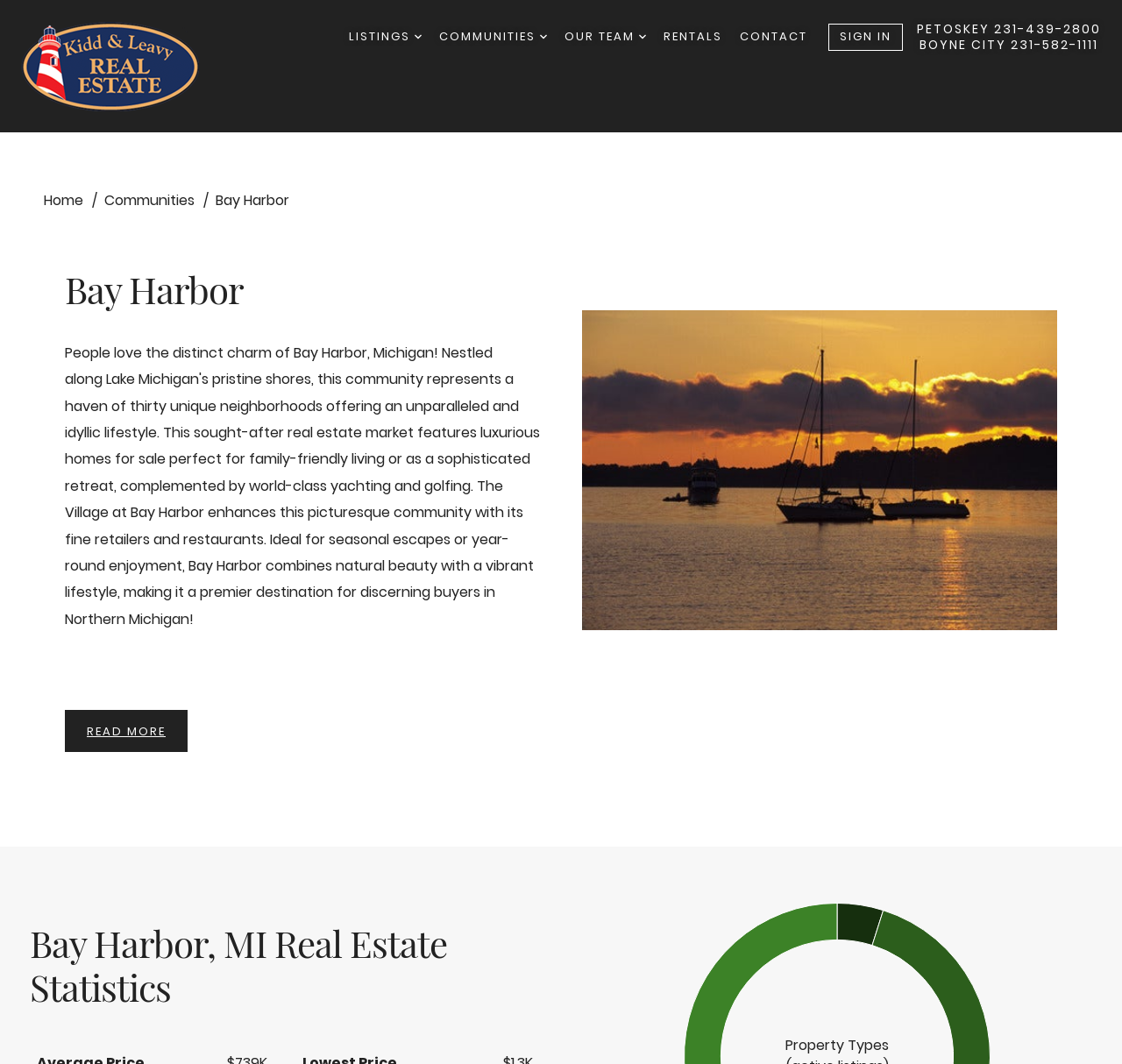Provide a one-word or brief phrase answer to the question:
How many navigation menu items are there?

5